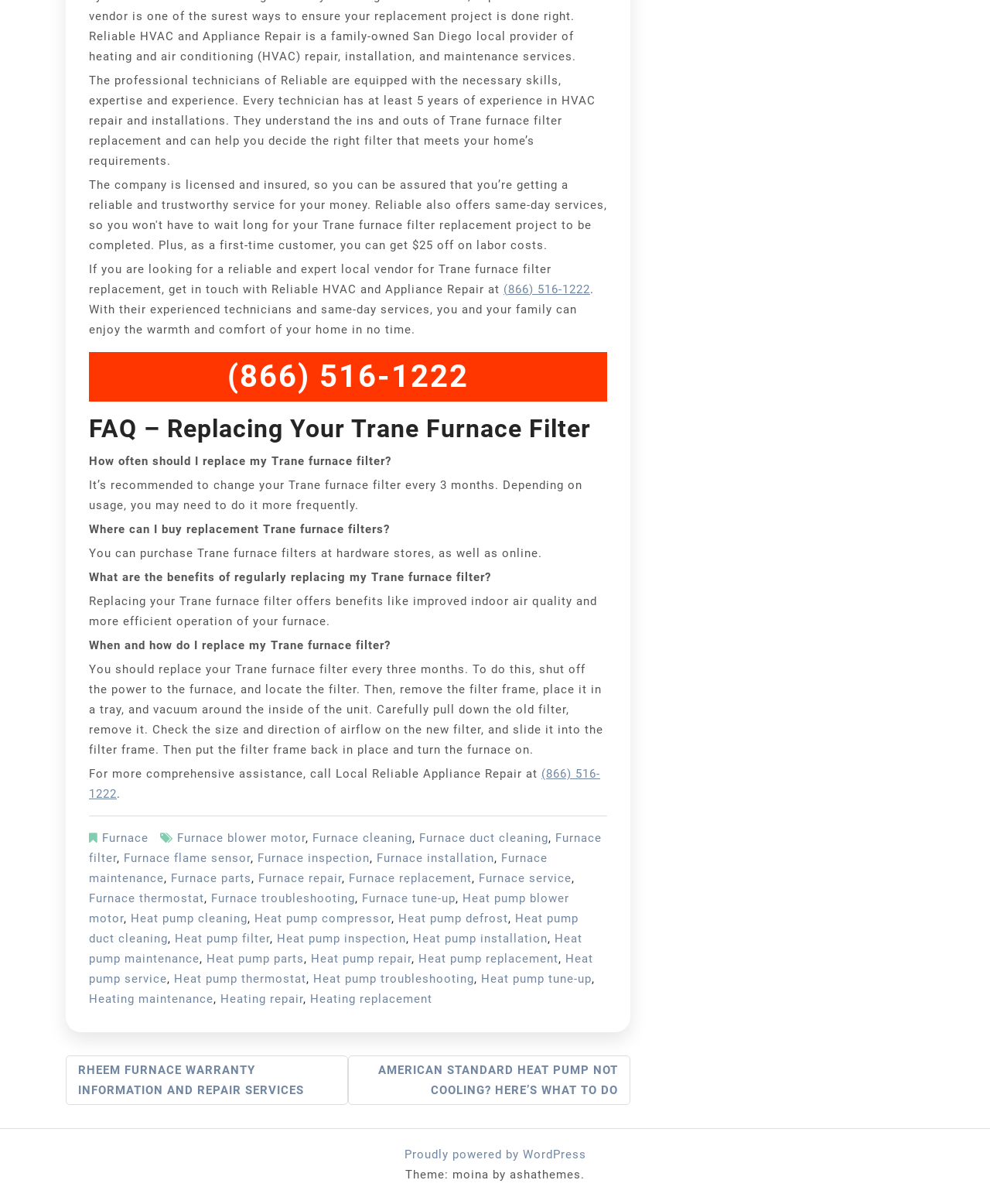Give the bounding box coordinates for the element described by: "Furnace installation".

[0.38, 0.707, 0.499, 0.719]